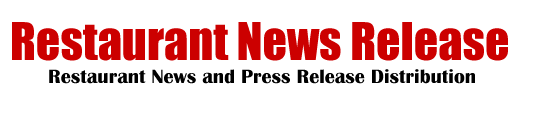Describe all the elements visible in the image meticulously.

The image features the logo of **Restaurant News Release**, prominently signifying its role in the distribution of restaurant news and press releases. The bold red text emphasizes the platform's focus on delivering timely information within the restaurant industry. This logo reflects the website’s commitment to serving as a key resource for stakeholders in the restaurant sector, ensuring they stay updated on the latest developments and announcements. The tagline beneath further highlights its purpose as a distribution channel for significant news relating to restaurants, catering to both industry professionals and consumers interested in dining updates.